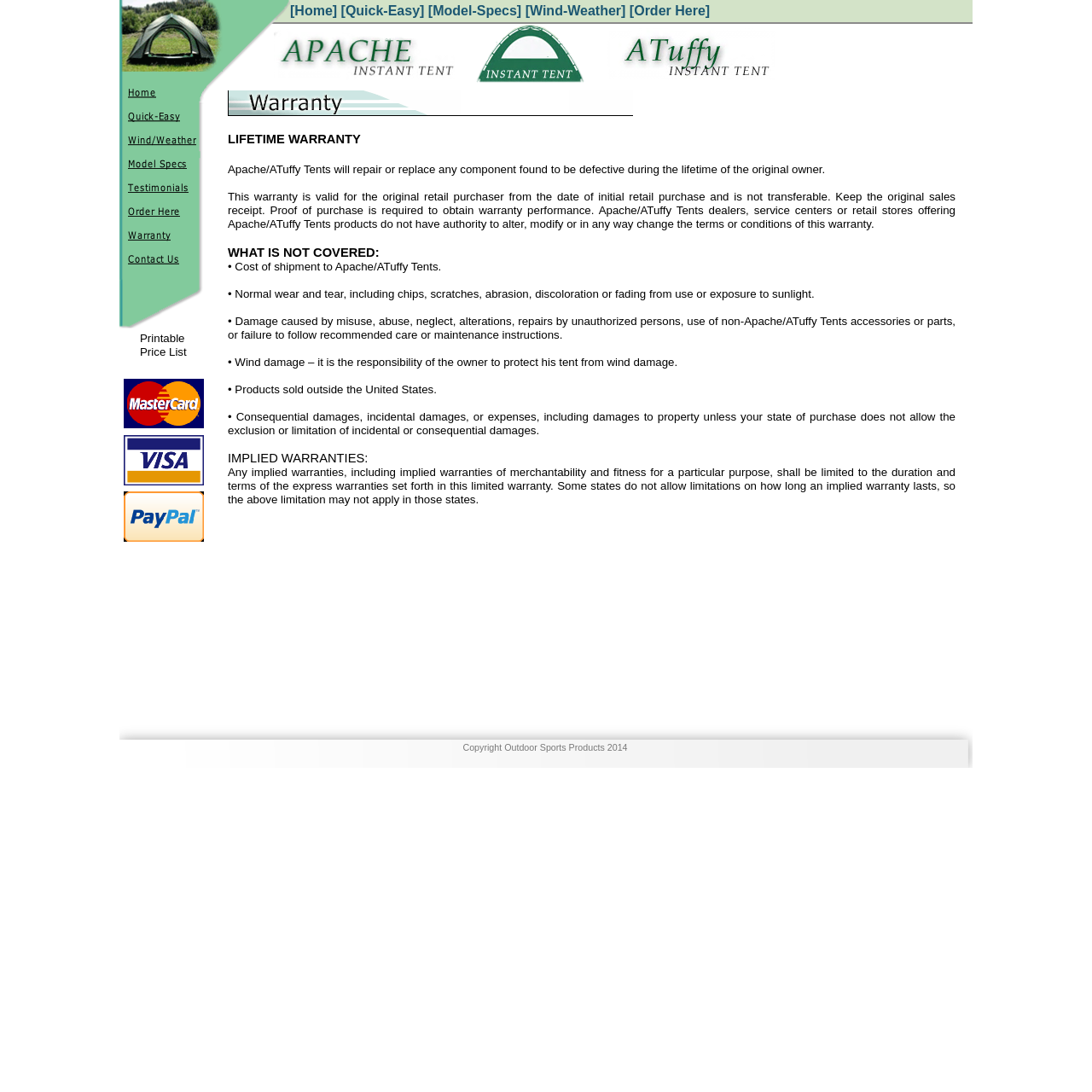What is the position of the 'Printable' text?
Using the image as a reference, give a one-word or short phrase answer.

Above the 'Price List' text